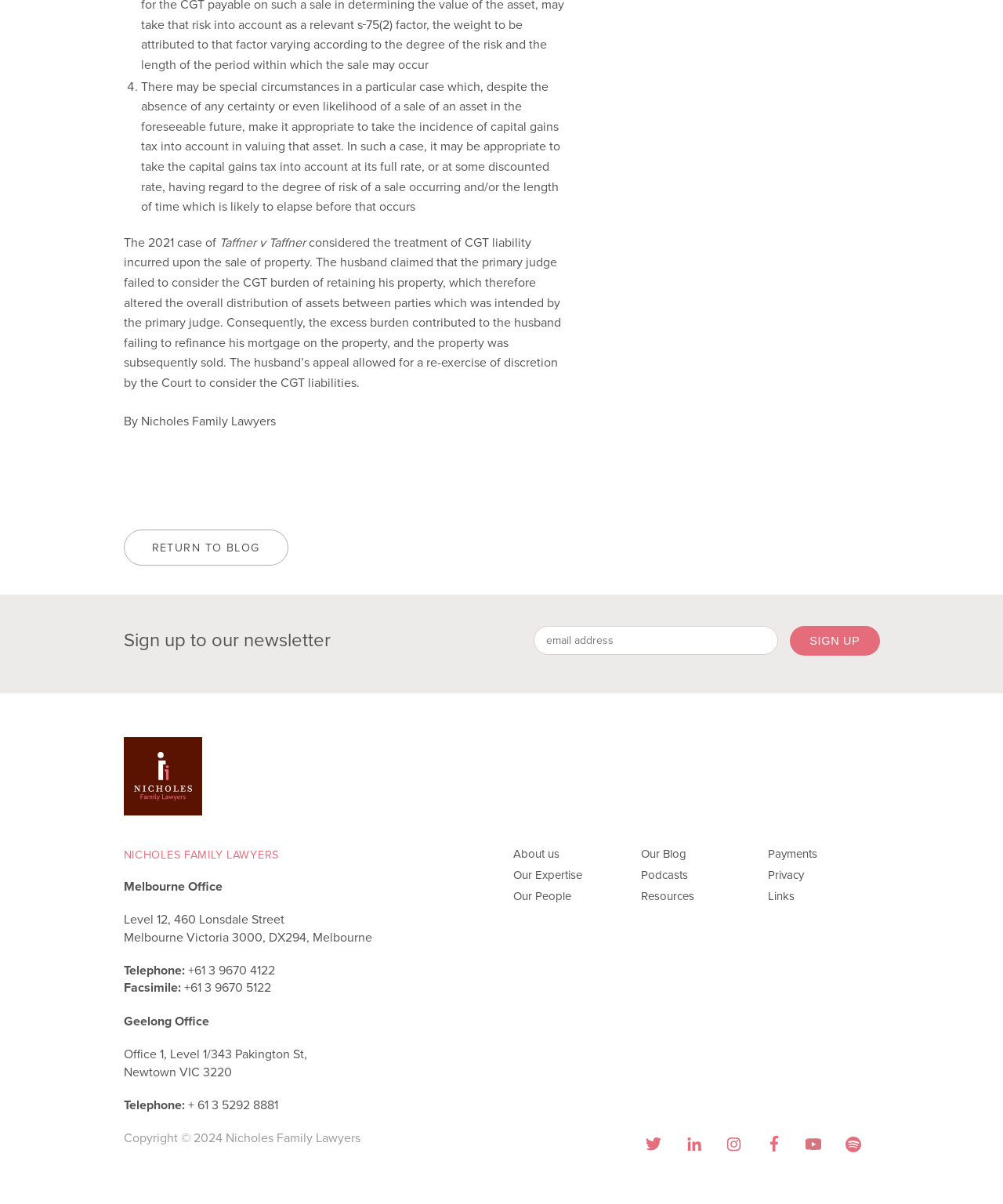Consider the image and give a detailed and elaborate answer to the question: 
What is the purpose of the 'Sign up to our newsletter' section?

I found the purpose of the 'Sign up to our newsletter' section by looking at the text and the input field, which suggests that users can enter their email address to receive the newsletter.